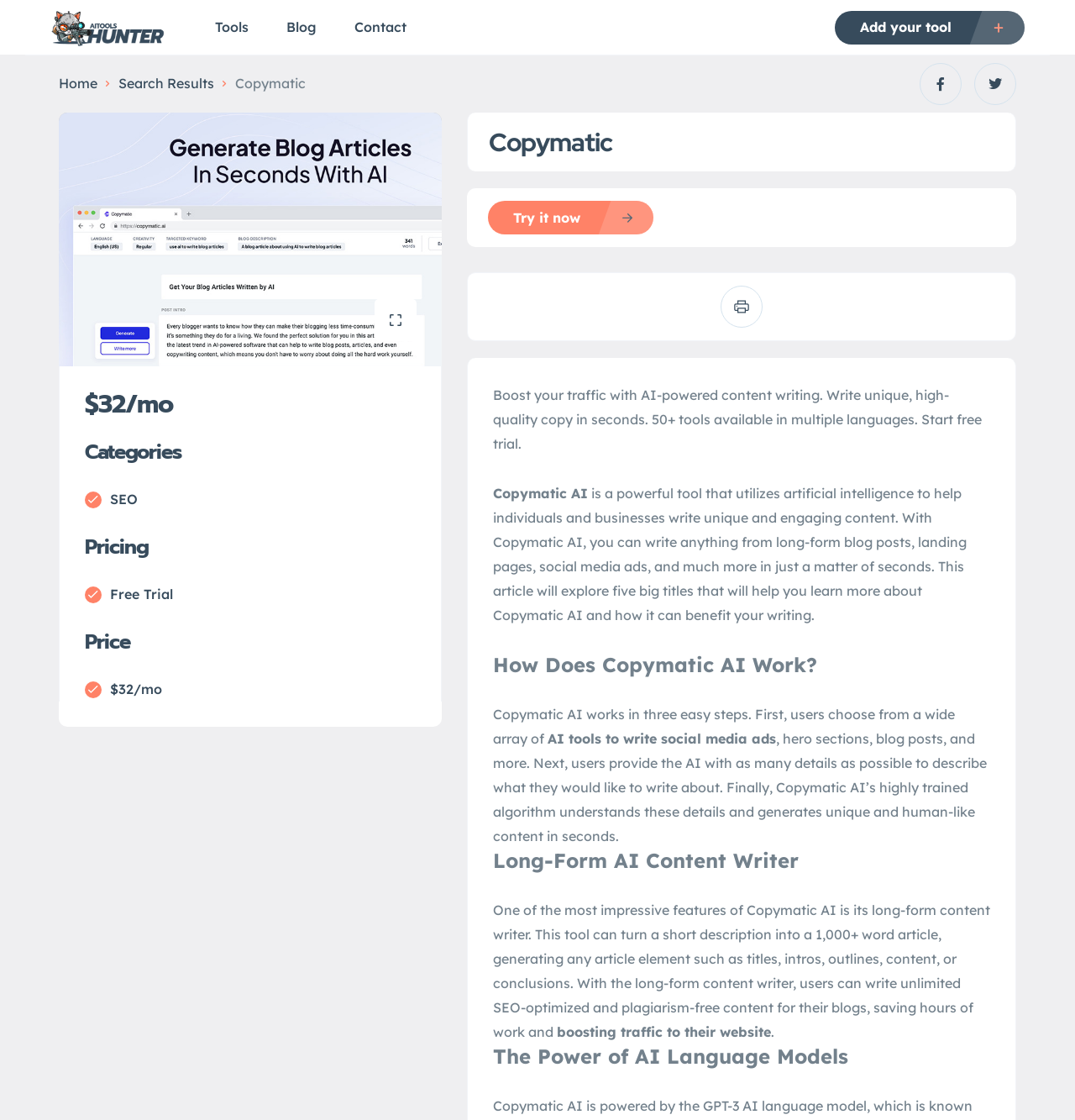Specify the bounding box coordinates of the area to click in order to follow the given instruction: "Search for something."

[0.11, 0.064, 0.199, 0.086]